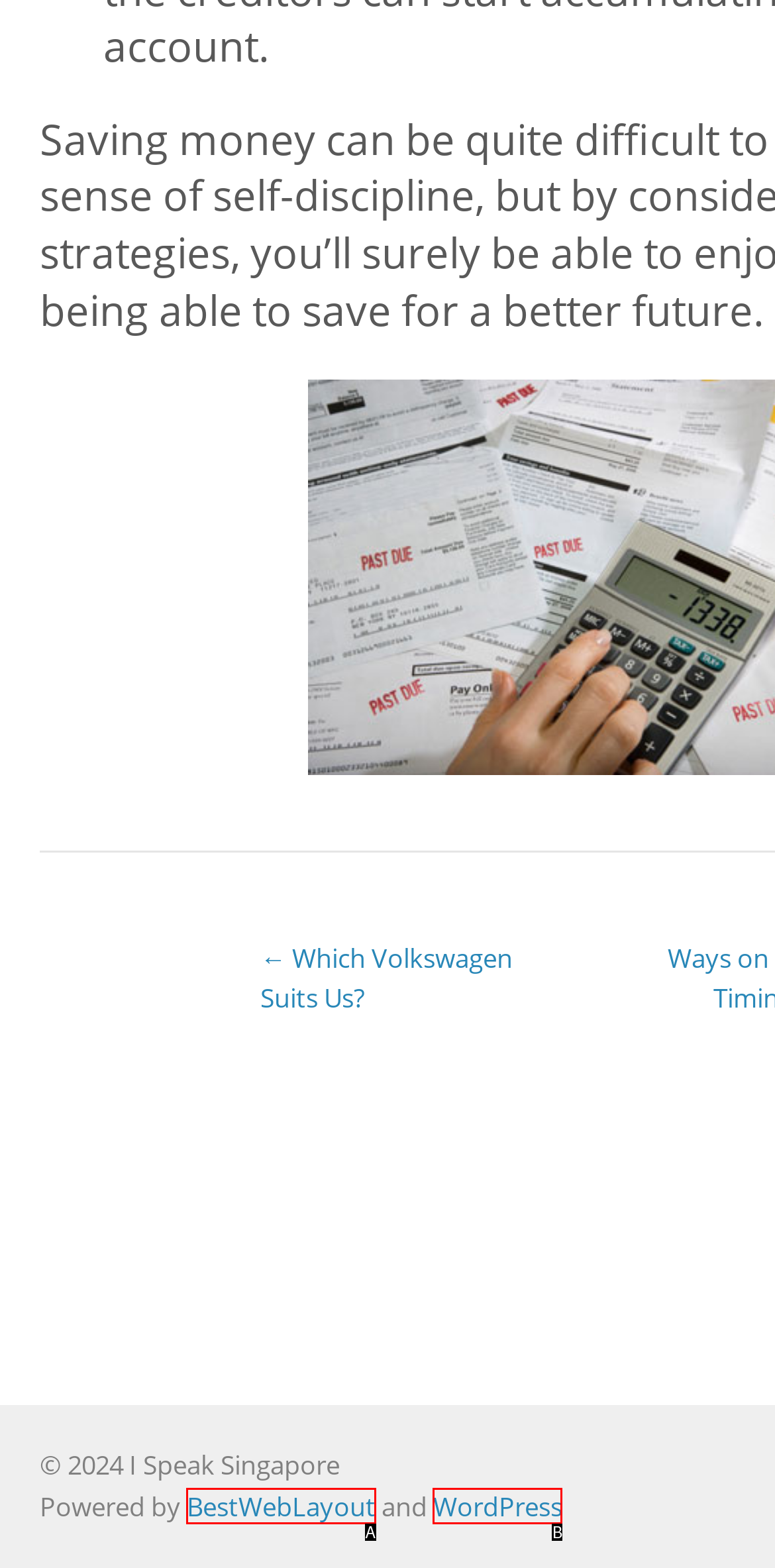From the given choices, determine which HTML element matches the description: BestWebLayout. Reply with the appropriate letter.

A